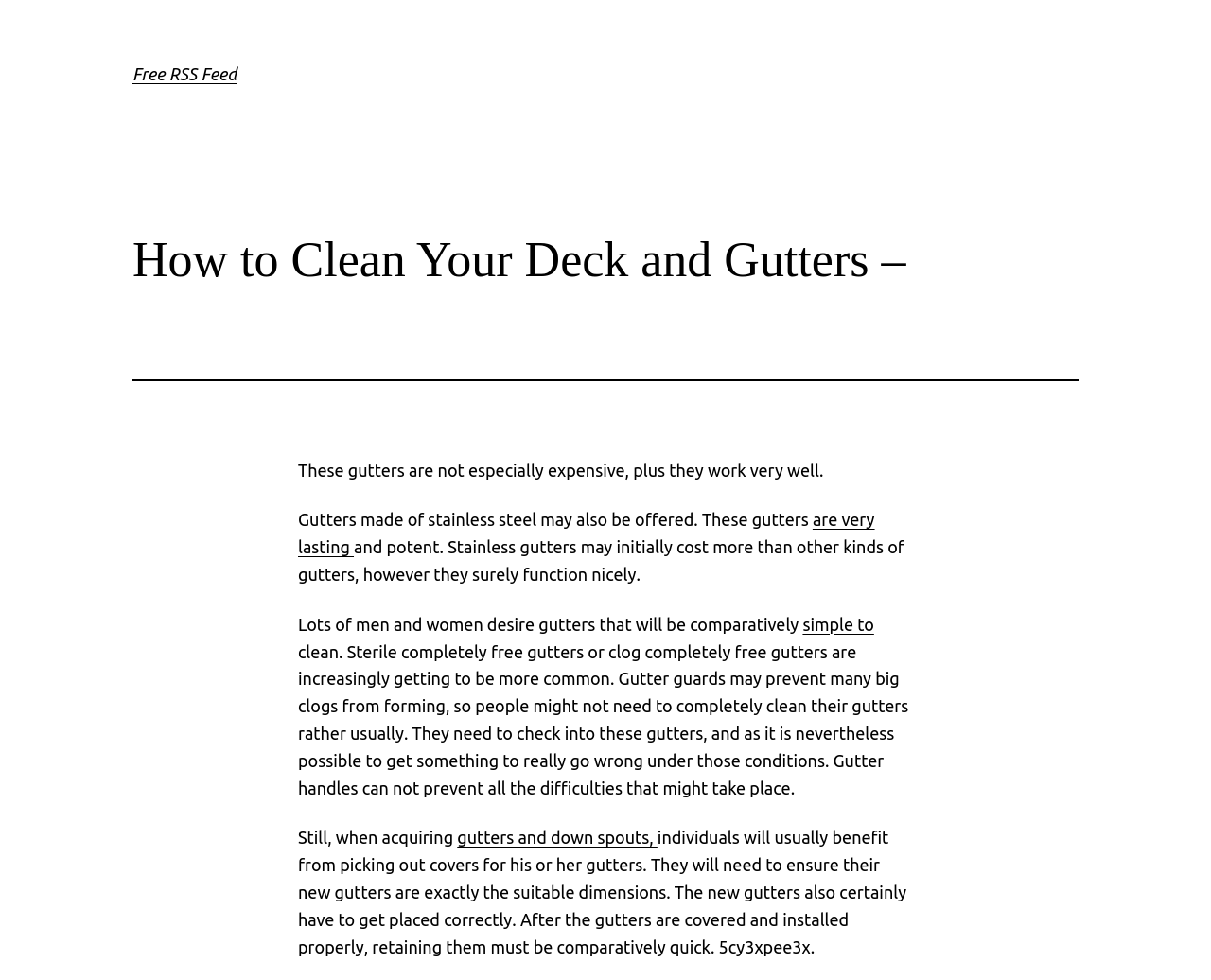What is the benefit of picking out covers for gutters?
Answer the question with a detailed and thorough explanation.

According to the webpage, 'retaining them must be comparatively quick' when individuals pick out covers for their gutters. This suggests that the benefit of picking out covers is relatively quick maintenance.